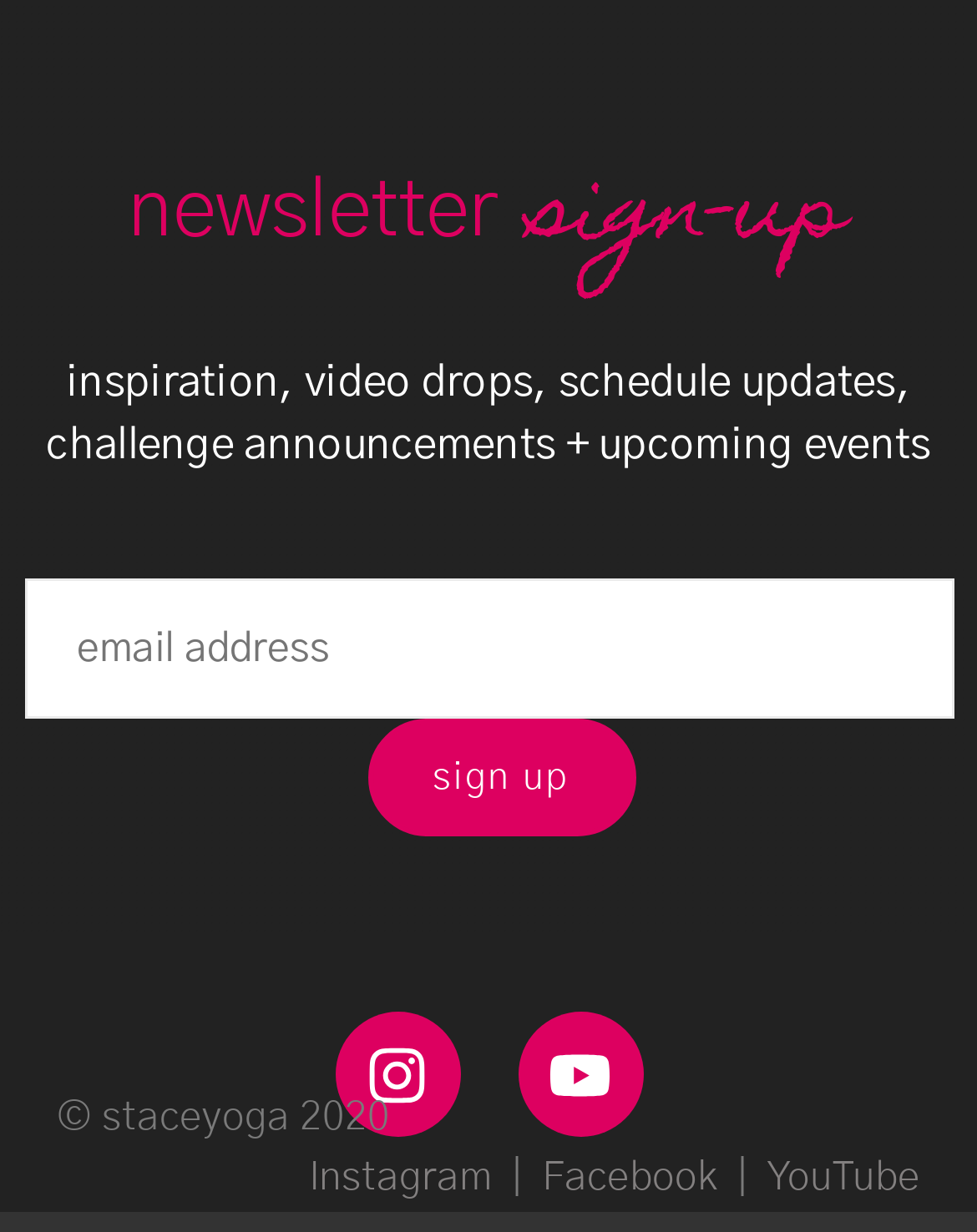Using the description "value="Sign up"", locate and provide the bounding box of the UI element.

[0.376, 0.583, 0.65, 0.679]